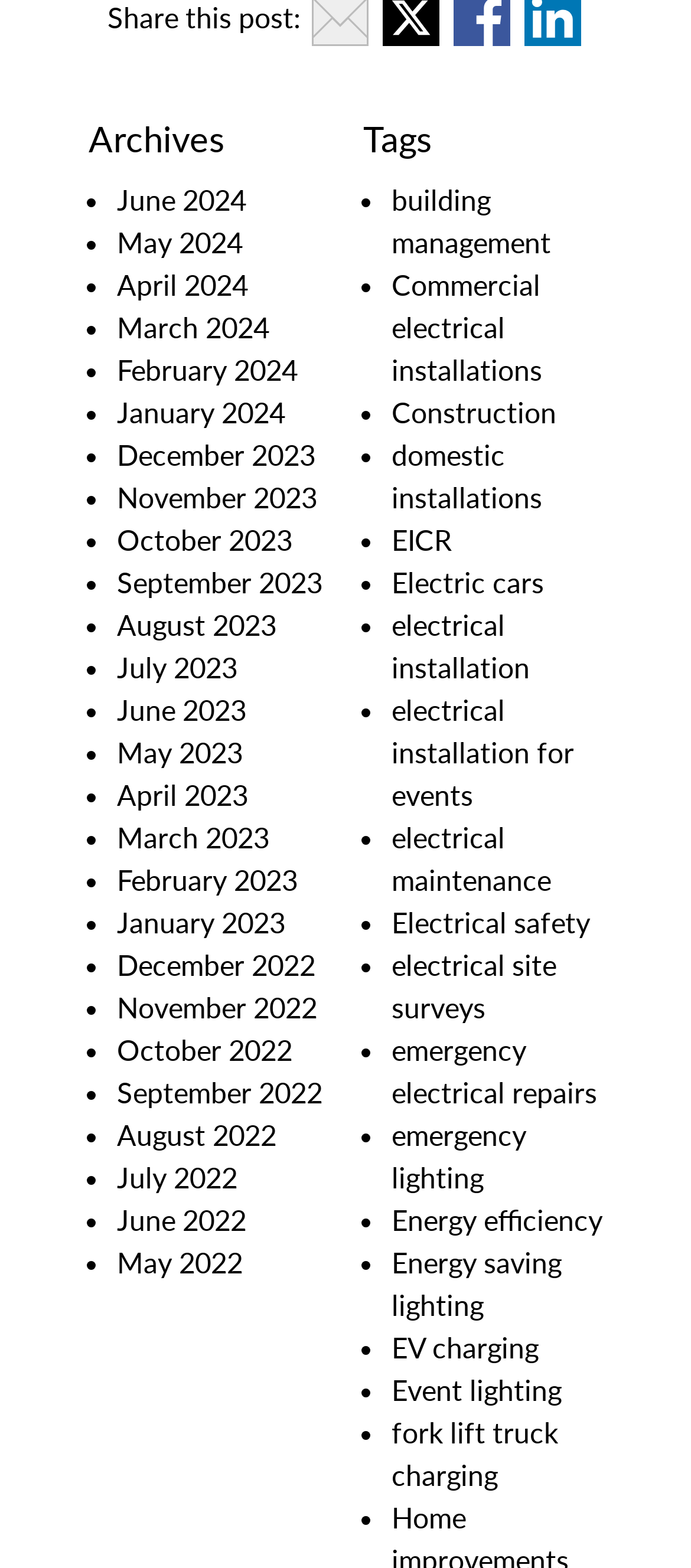Using the information from the screenshot, answer the following question thoroughly:
How many tags are listed under the 'Tags' section?

The 'Tags' section contains 20 tags, each representing a specific topic or category, such as 'building management', 'Commercial electrical installations', and so on.